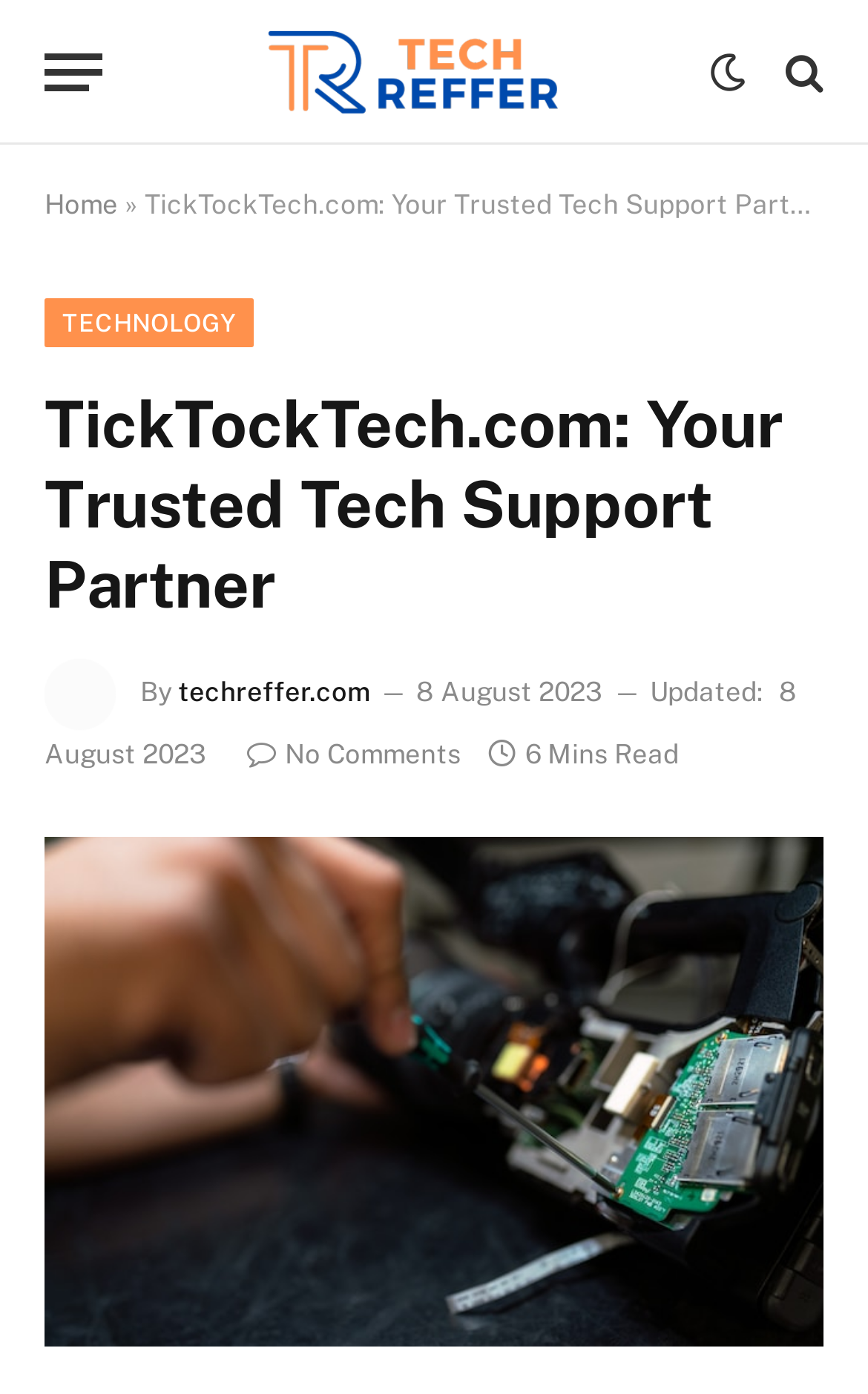Determine the bounding box coordinates of the clickable region to follow the instruction: "Click on 'Entries feed'".

None